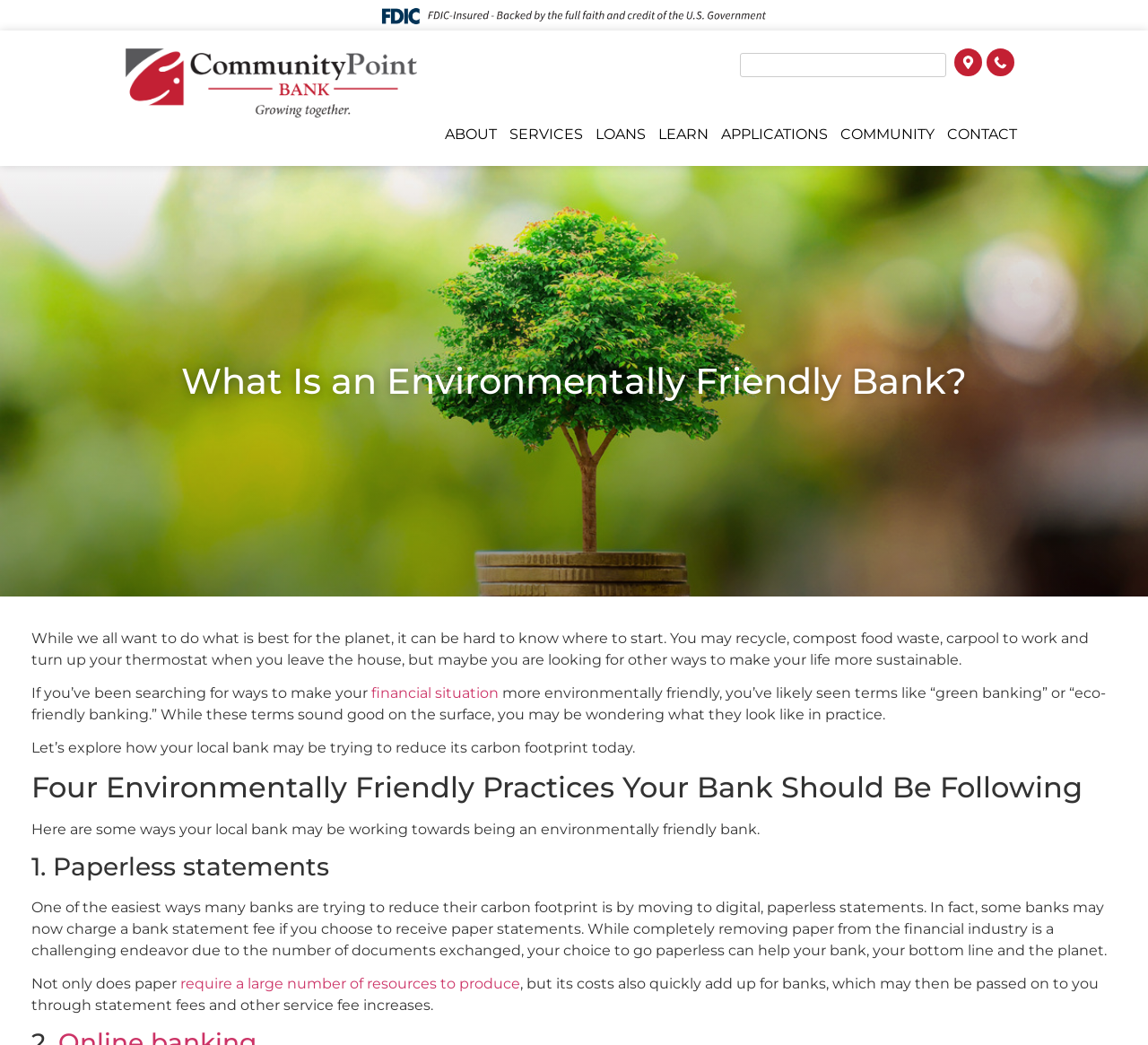Use the information in the screenshot to answer the question comprehensively: What is the topic of the article?

The article is discussing environmentally friendly banking practices, as indicated by the headings 'What Is an Environmentally Friendly Bank?' and 'Four Environmentally Friendly Practices Your Bank Should Be Following'.